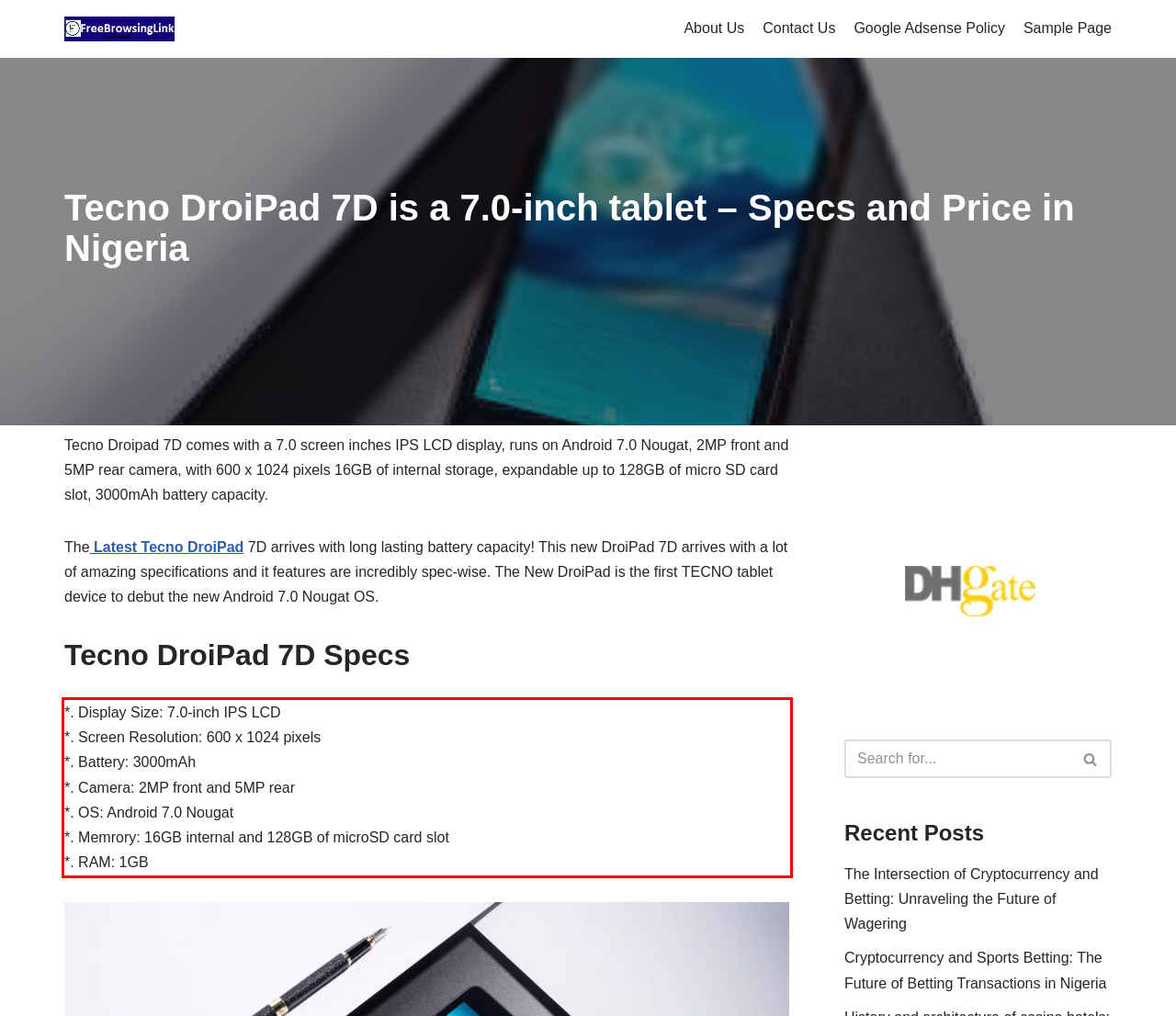Analyze the screenshot of a webpage where a red rectangle is bounding a UI element. Extract and generate the text content within this red bounding box.

*. Display Size: 7.0-inch IPS LCD *. Screen Resolution: 600 x 1024 pixels *. Battery: 3000mAh *. Camera: 2MP front and 5MP rear *. OS: Android 7.0 Nougat *. Memrory: 16GB internal and 128GB of microSD card slot *. RAM: 1GB